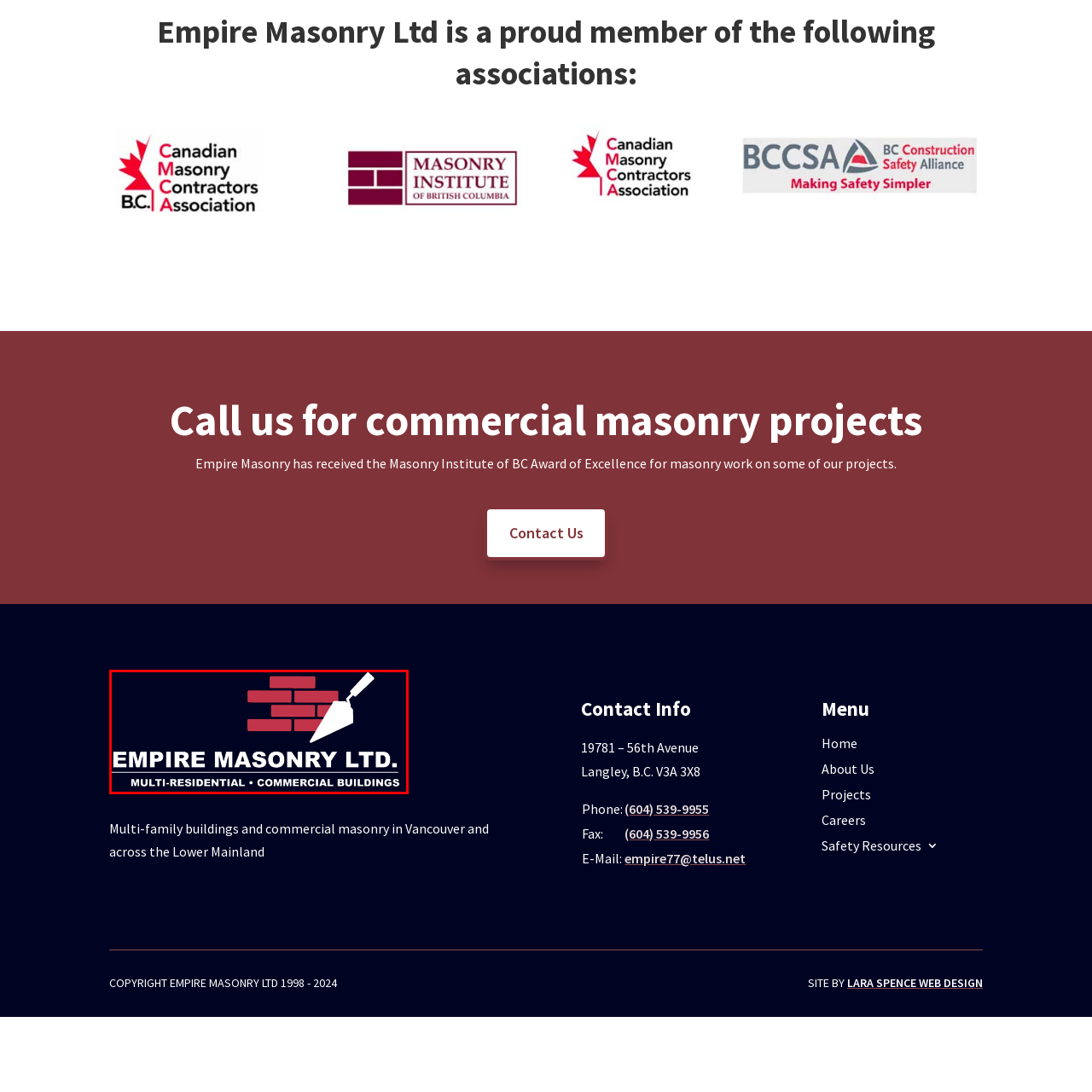Give a thorough and detailed account of the visual content inside the red-framed part of the image.

The image features the logo of Empire Masonry Ltd., prominently displaying the company's name in bold white lettering against a dark background. Above the name, there are stylized red bricks and a trowel, symbolizing the masonry services offered. Below the company name, the caption reads "MULTI-RESIDENTIAL • COMMERCIAL BUILDINGS," indicating the firm's focus on various construction projects. This logo effectively communicates the company's dedication to quality masonry work, serving both residential and commercial sectors.